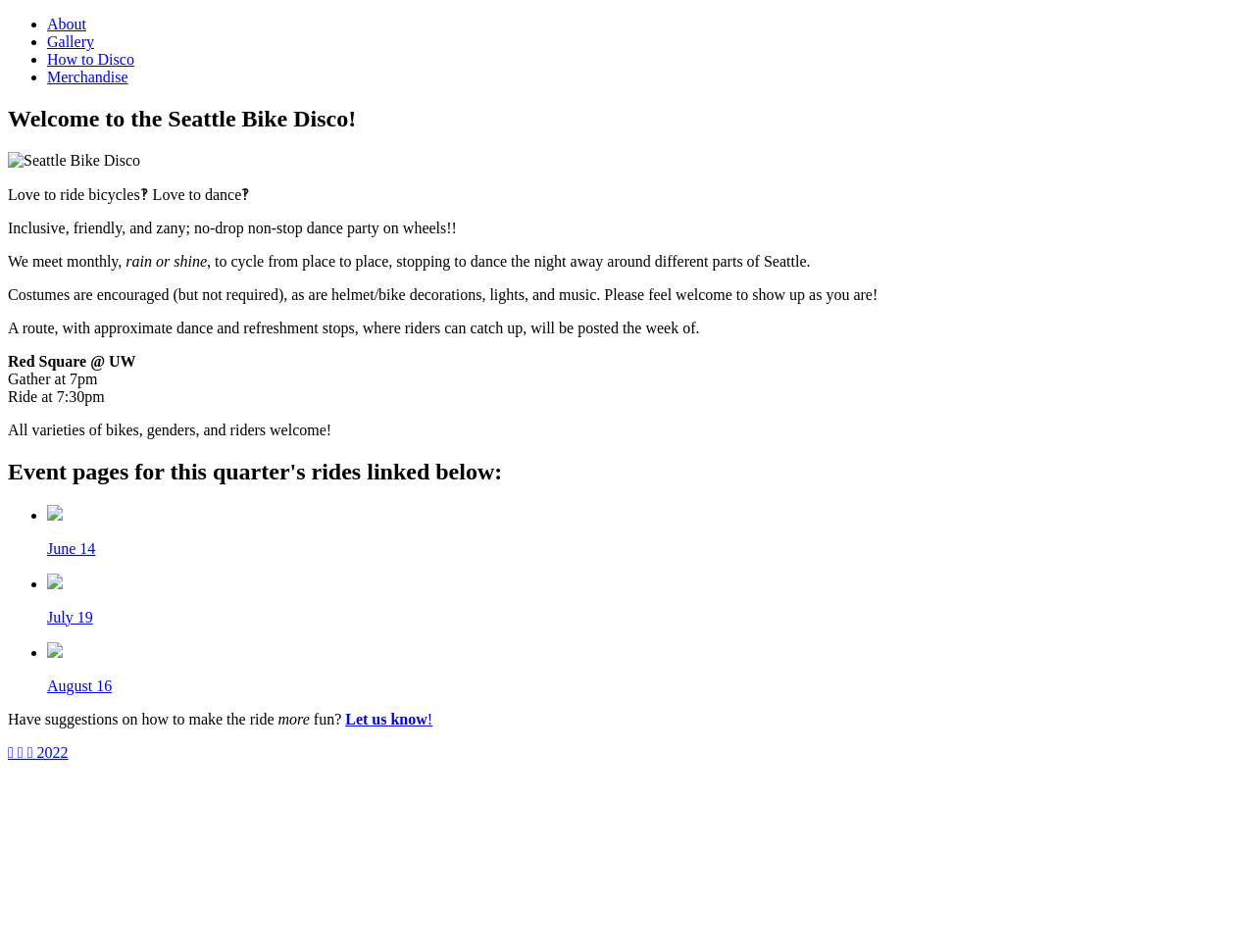Can you determine the main header of this webpage?

Welcome to the Seattle Bike Disco!